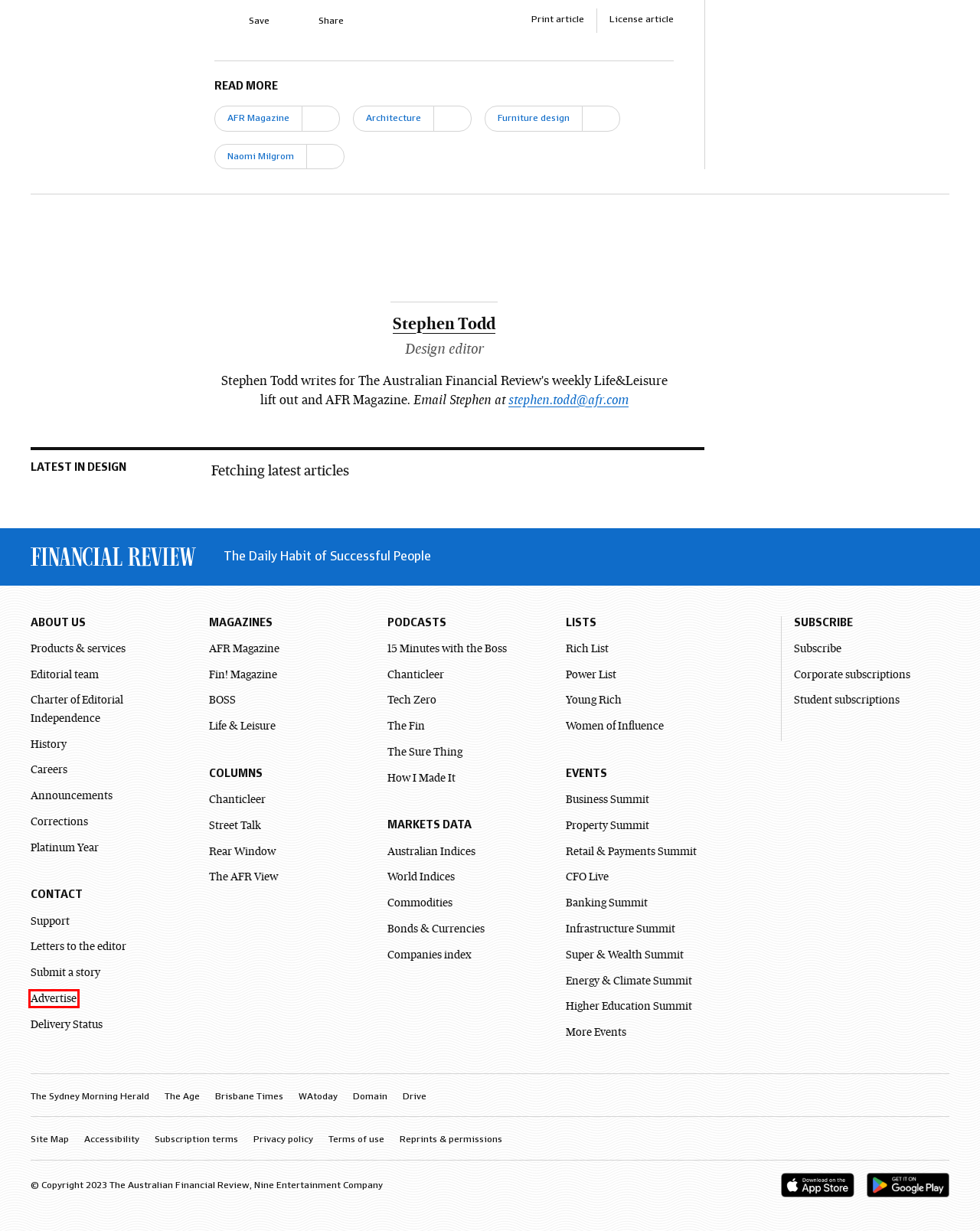Given a webpage screenshot with a UI element marked by a red bounding box, choose the description that best corresponds to the new webpage that will appear after clicking the element. The candidates are:
A. AFR Corporate Subscriptions
B. Brisbane Times - Brisbane News, Queensland News & World News
C. Welcome to the RightsPortal - The Copyright Agency
D. Careers at Nine | Explore Open Opportunities
E. Privacy Policy
F. The Sydney Morning Herald and The Age Photos
G. Financial Review - Nine for Brands
H. ‎Australian Financial Review on the App Store

G